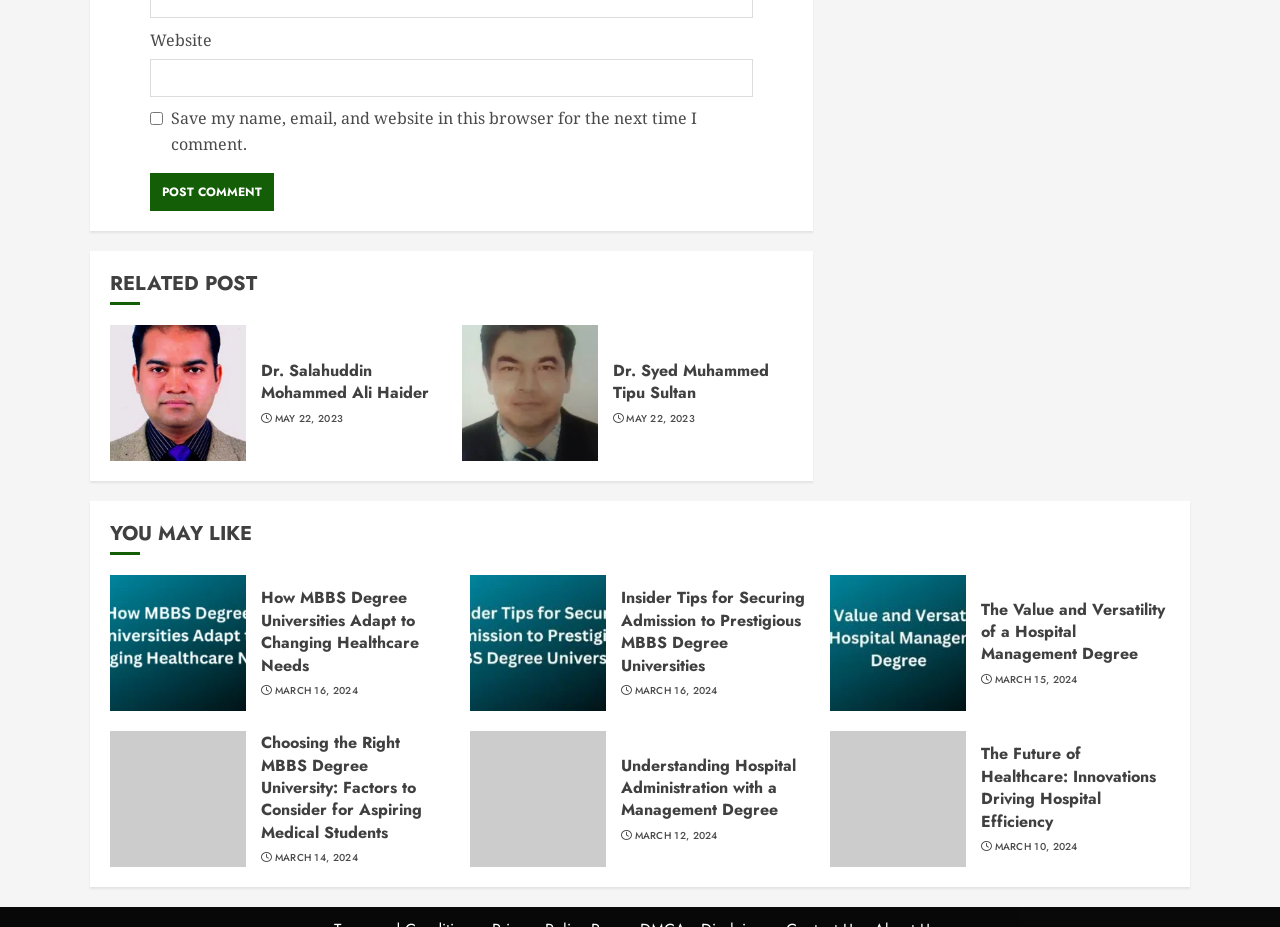Please determine the bounding box coordinates of the element to click on in order to accomplish the following task: "Post a comment". Ensure the coordinates are four float numbers ranging from 0 to 1, i.e., [left, top, right, bottom].

[0.117, 0.187, 0.214, 0.228]